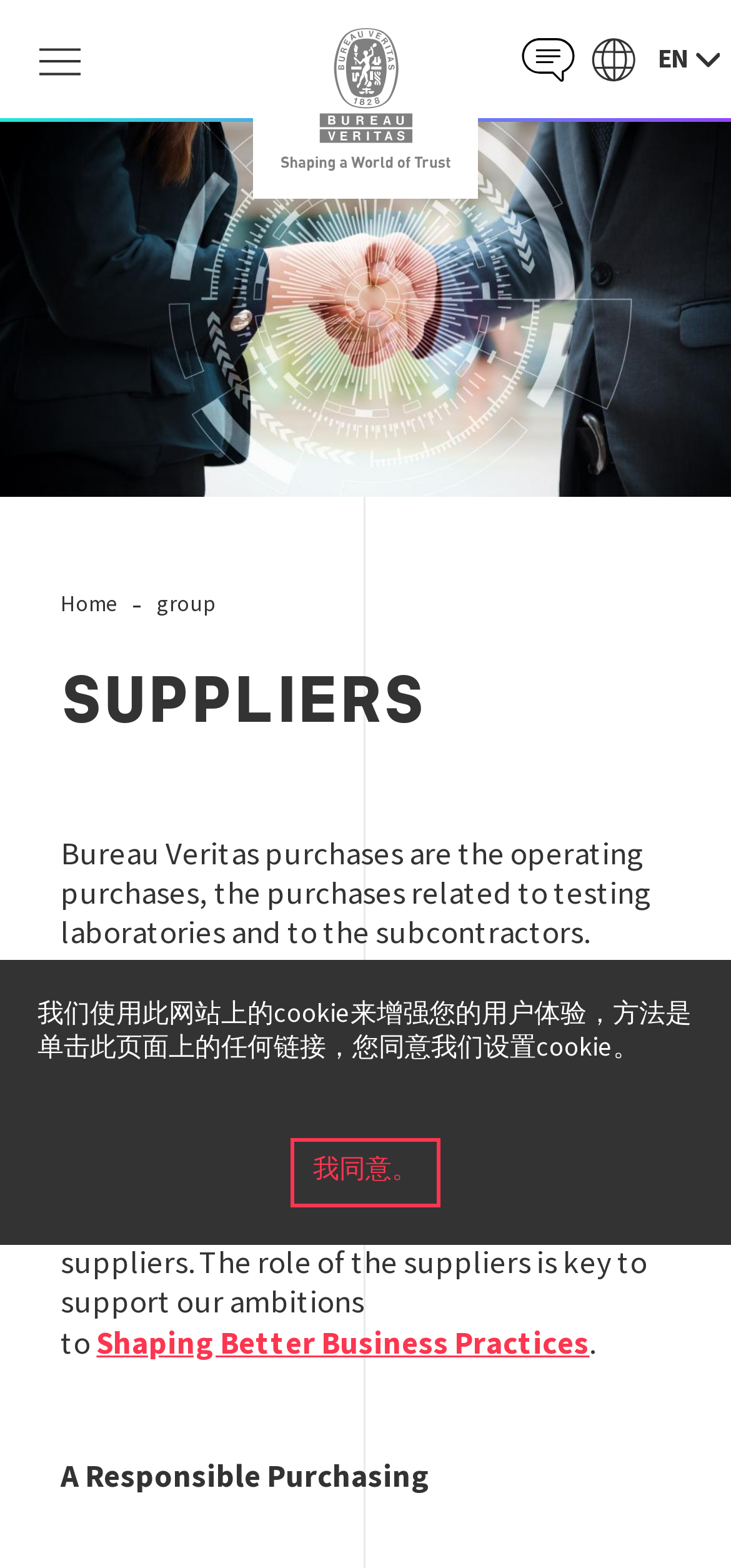Kindly respond to the following question with a single word or a brief phrase: 
What is the objective of the Purchasing Department?

To support Bureau Veritas strategies